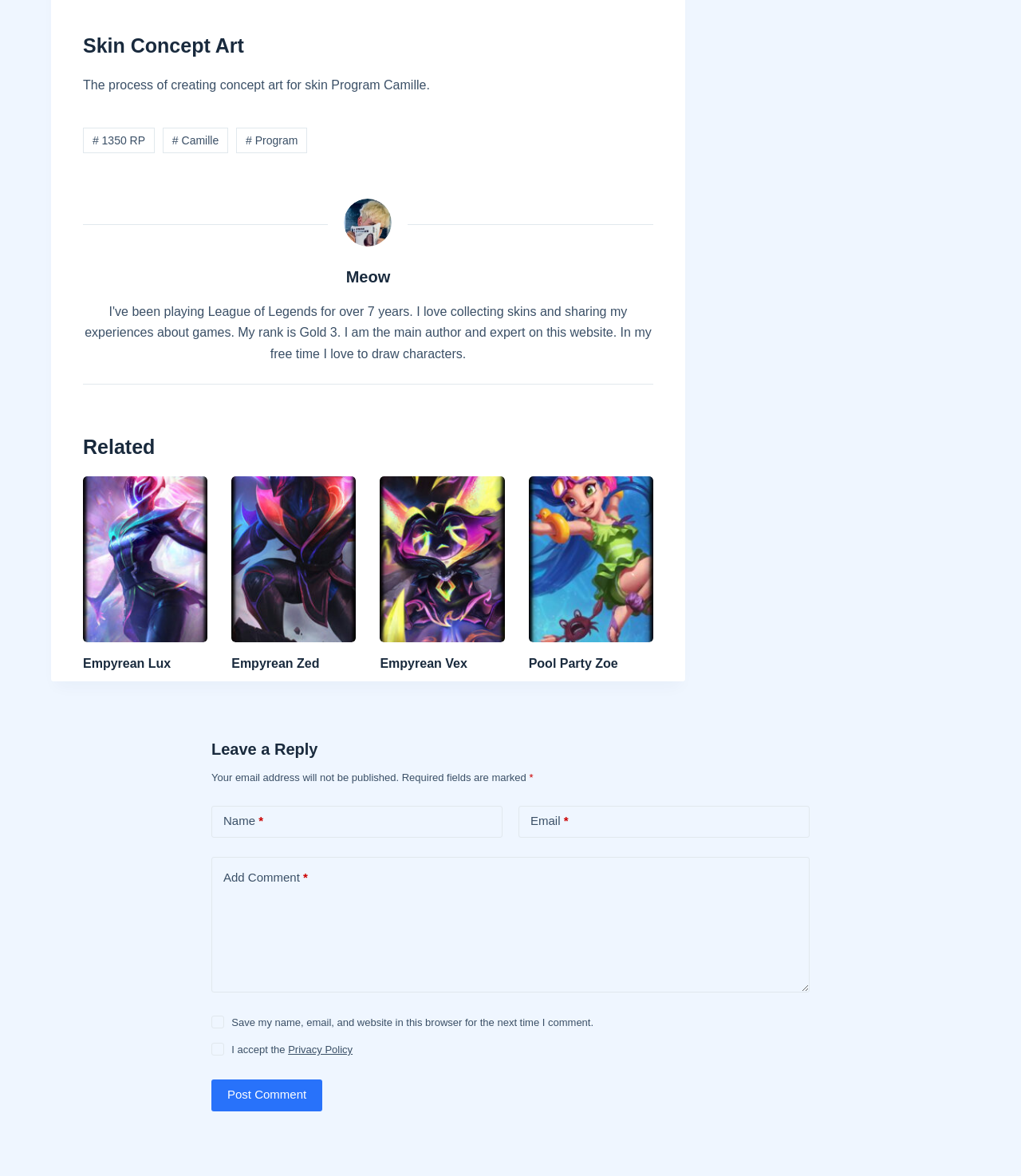Respond with a single word or phrase to the following question:
What is the concept art for?

Skin Program Camille